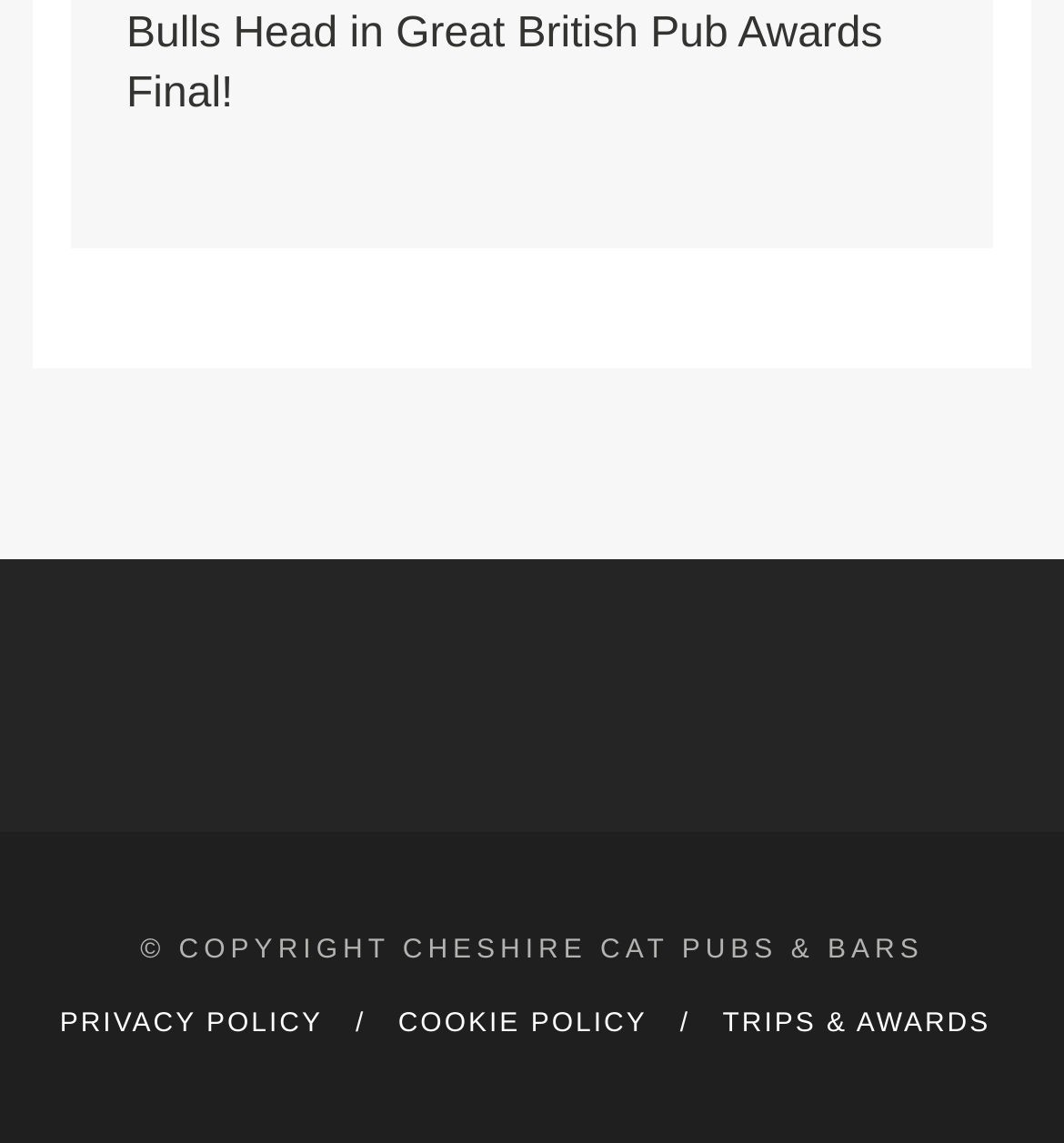From the given element description: "Privacy Policy", find the bounding box for the UI element. Provide the coordinates as four float numbers between 0 and 1, in the order [left, top, right, bottom].

[0.056, 0.884, 0.303, 0.91]